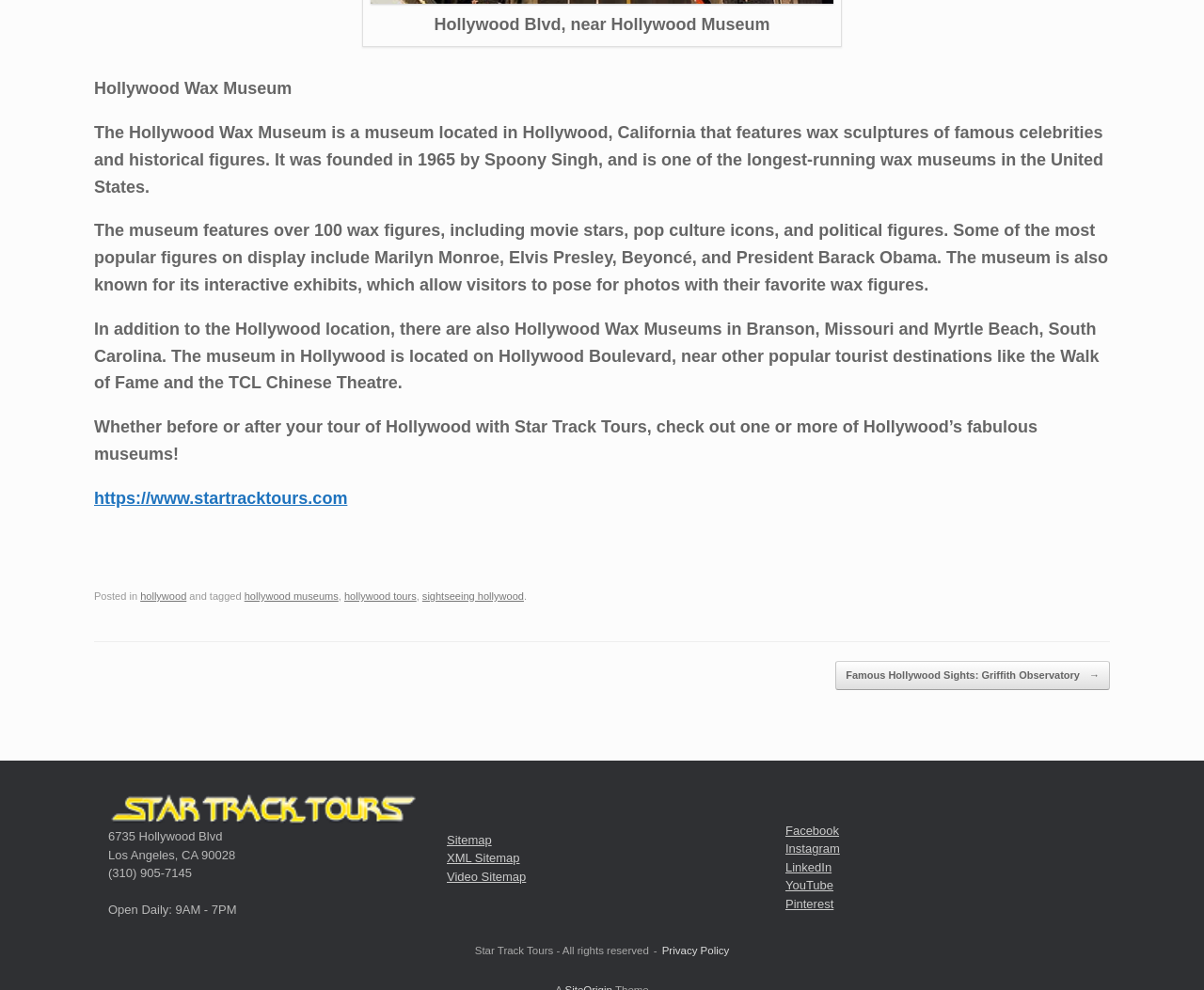What is the address of the museum in Los Angeles?
Using the image as a reference, deliver a detailed and thorough answer to the question.

The webpage provides contact information for the museum, including the address, which is '6735 Hollywood Blvd, Los Angeles, CA 90028'.